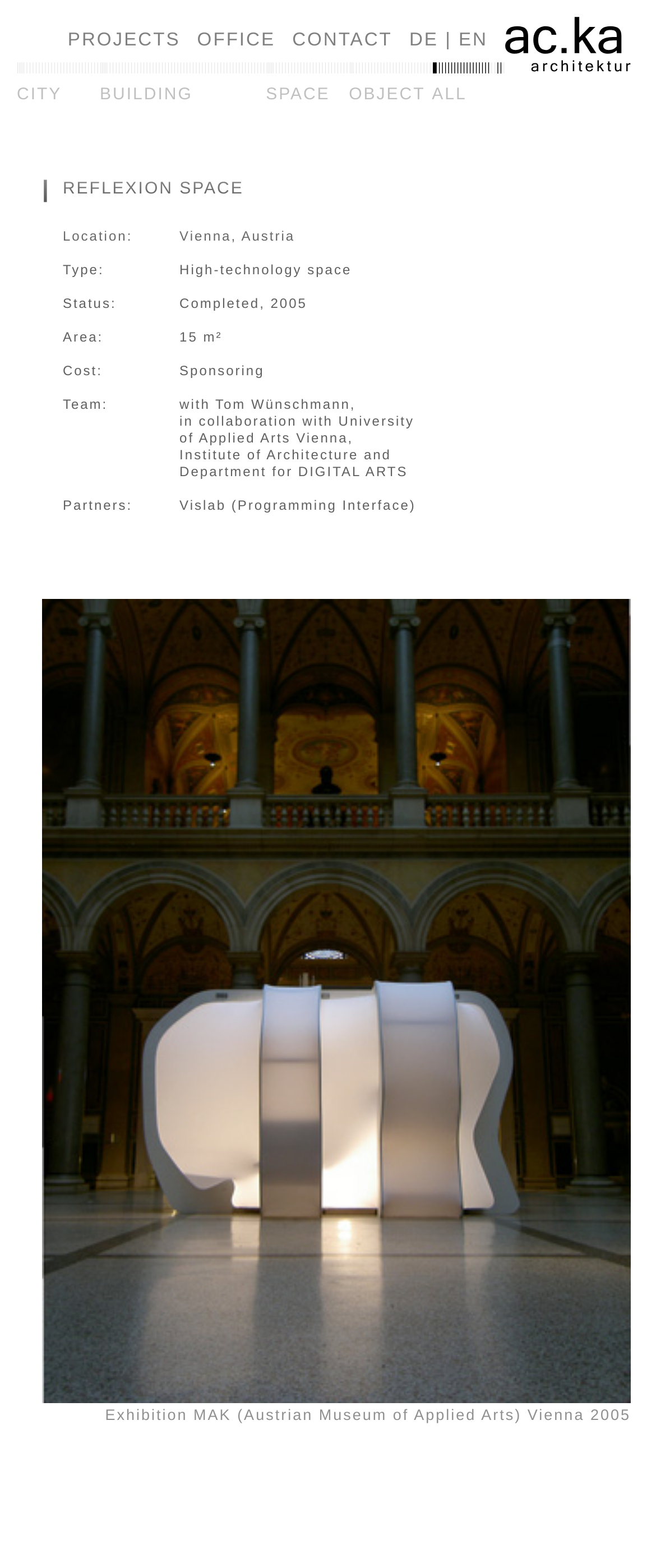Please mark the clickable region by giving the bounding box coordinates needed to complete this instruction: "View the 'CITY' page".

[0.026, 0.055, 0.094, 0.067]